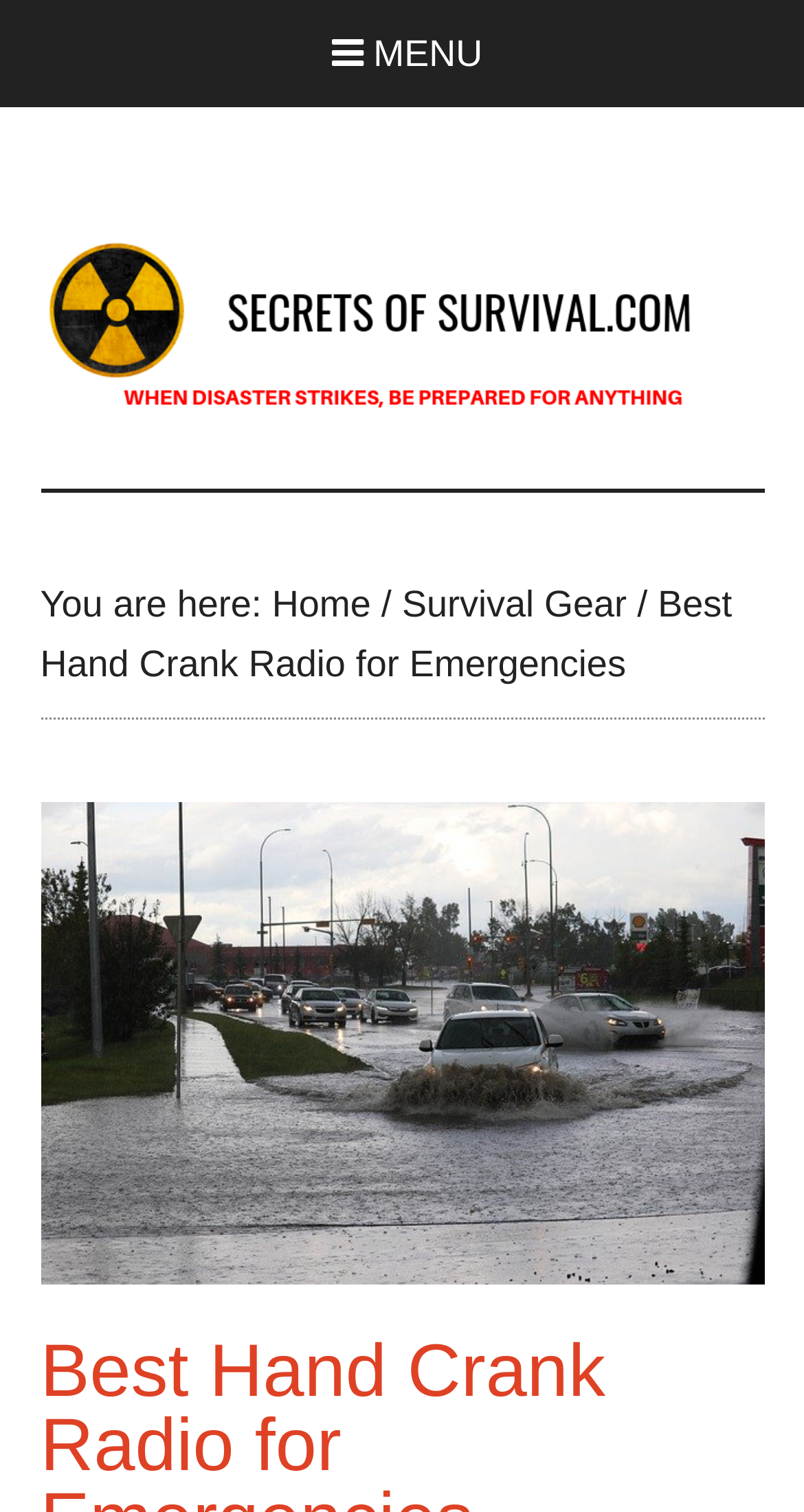Give the bounding box coordinates for the element described as: "Angola".

None